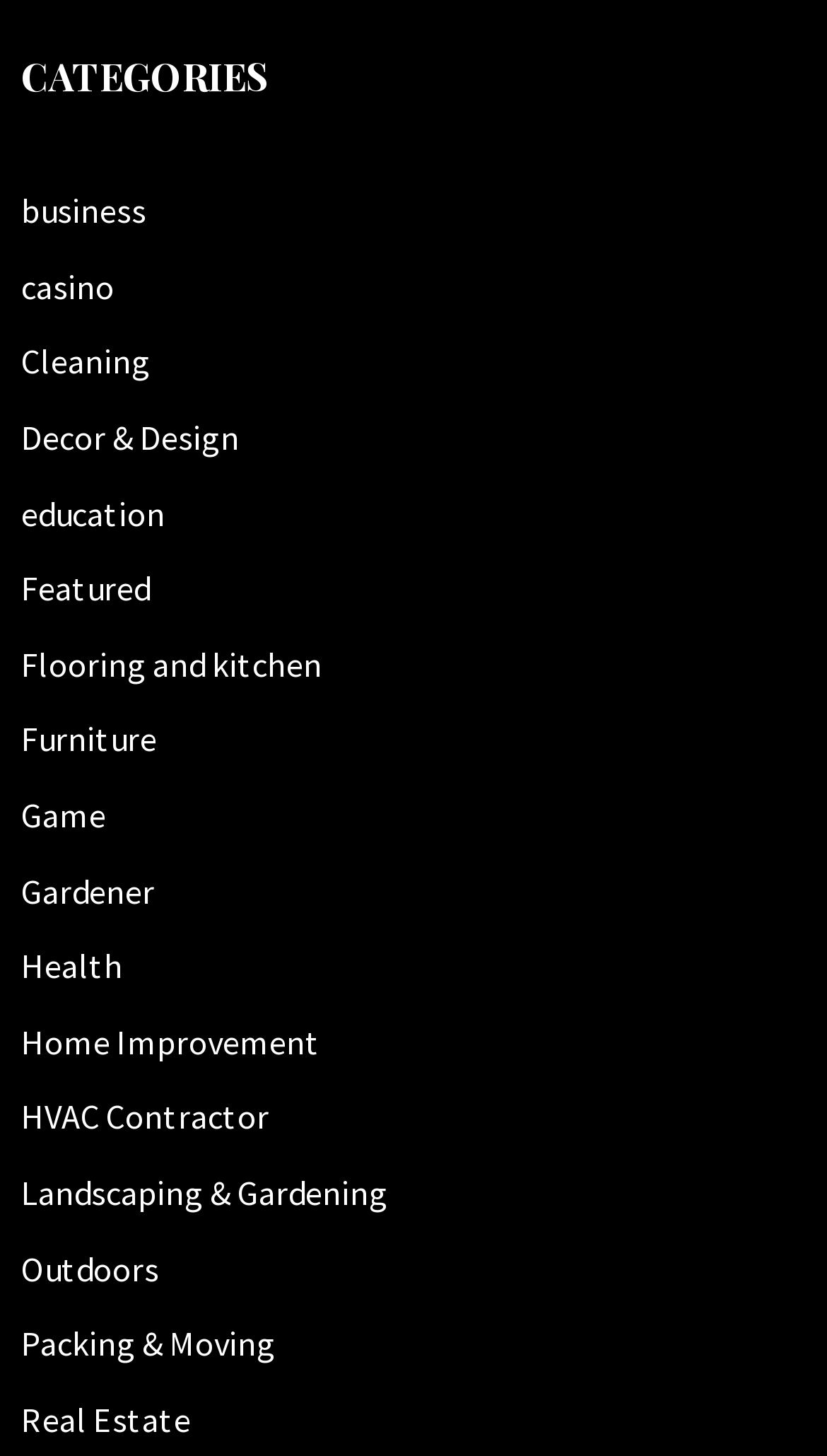Kindly determine the bounding box coordinates for the clickable area to achieve the given instruction: "click on business category".

[0.026, 0.13, 0.177, 0.159]